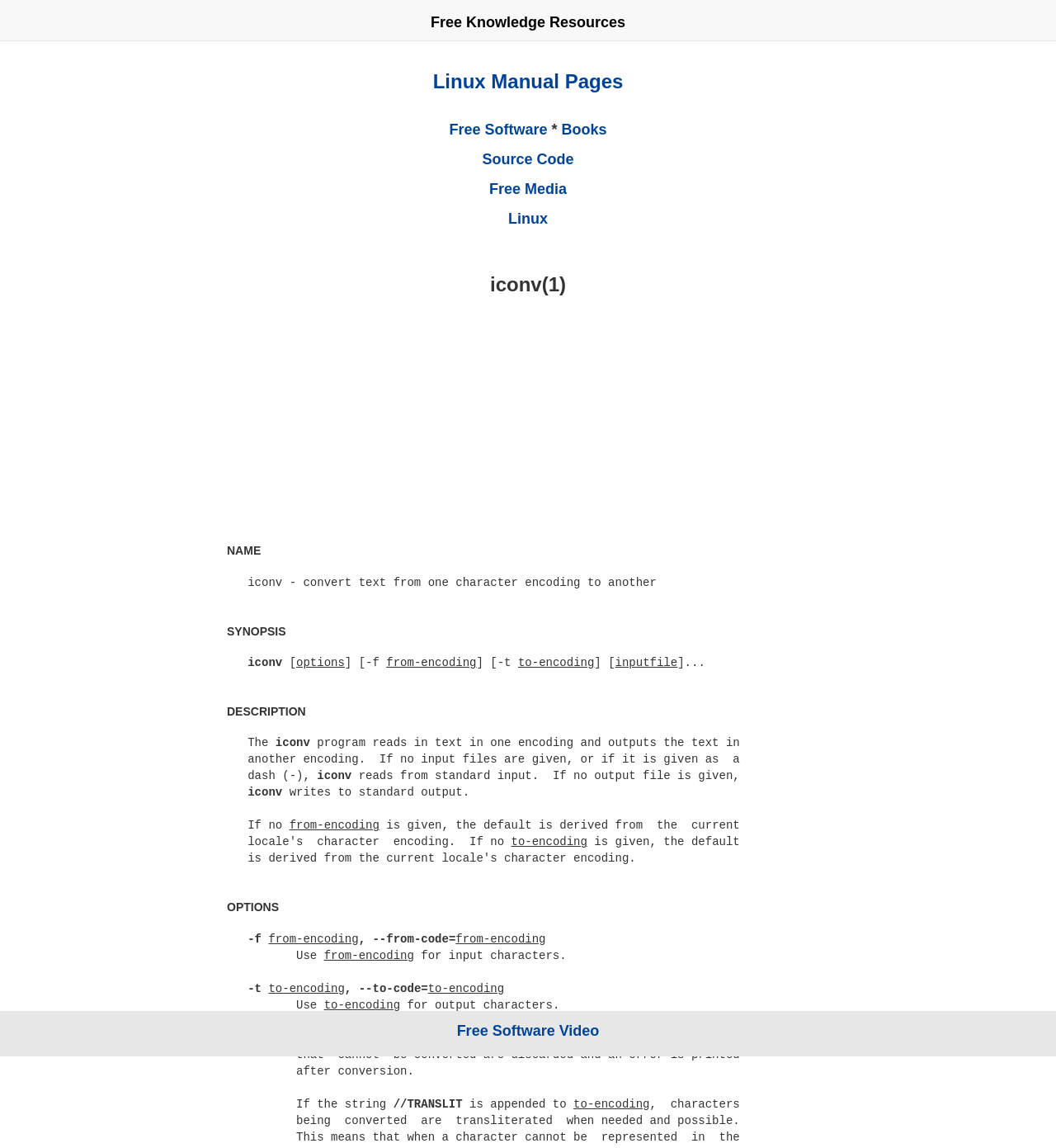What is the purpose of the iconv program?
Using the image, provide a concise answer in one word or a short phrase.

Convert text from one encoding to another